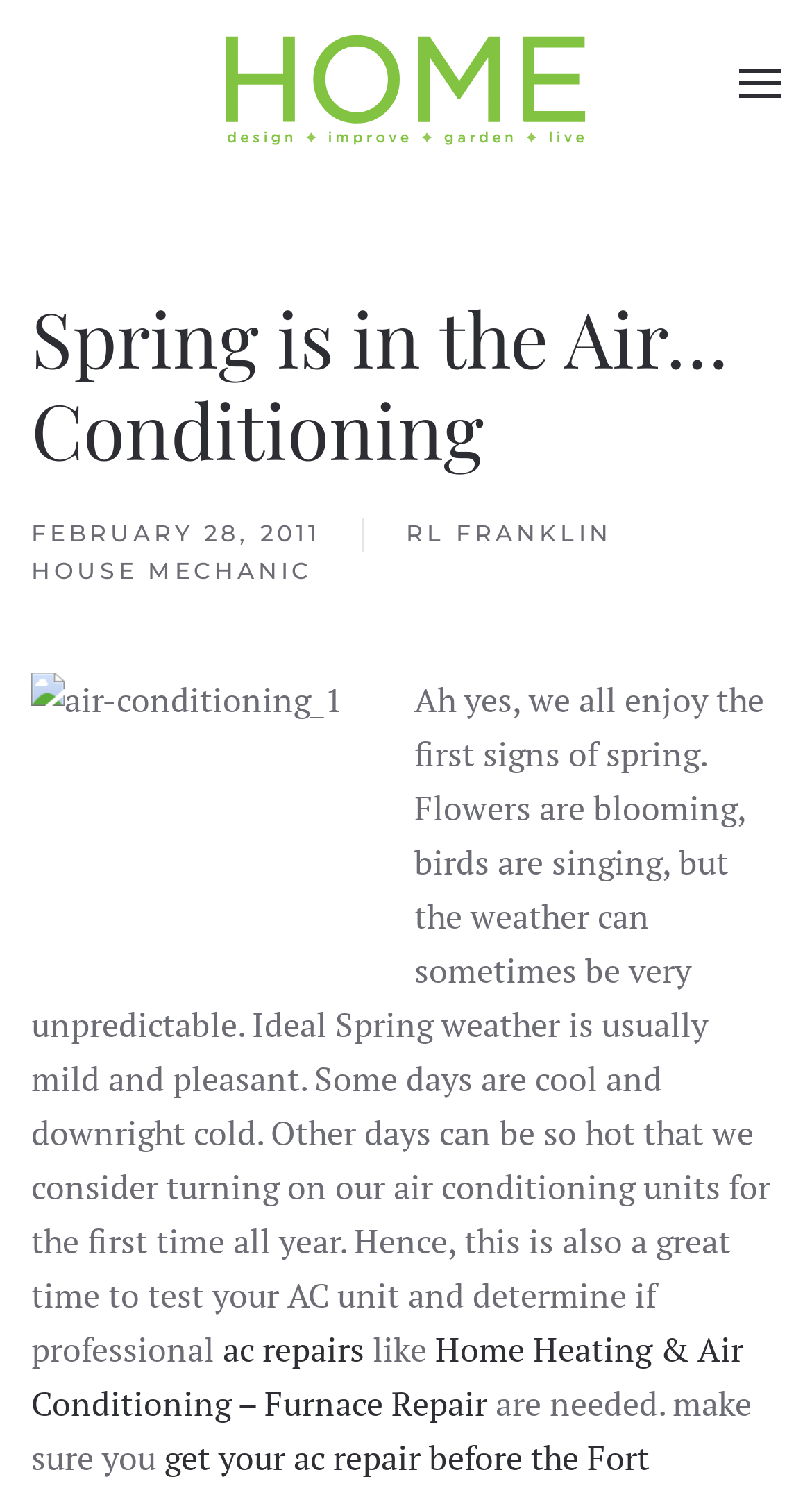For the given element description aria-label="Open menu", determine the bounding box coordinates of the UI element. The coordinates should follow the format (top-left x, top-left y, bottom-right x, bottom-right y) and be within the range of 0 to 1.

[0.91, 0.0, 0.962, 0.111]